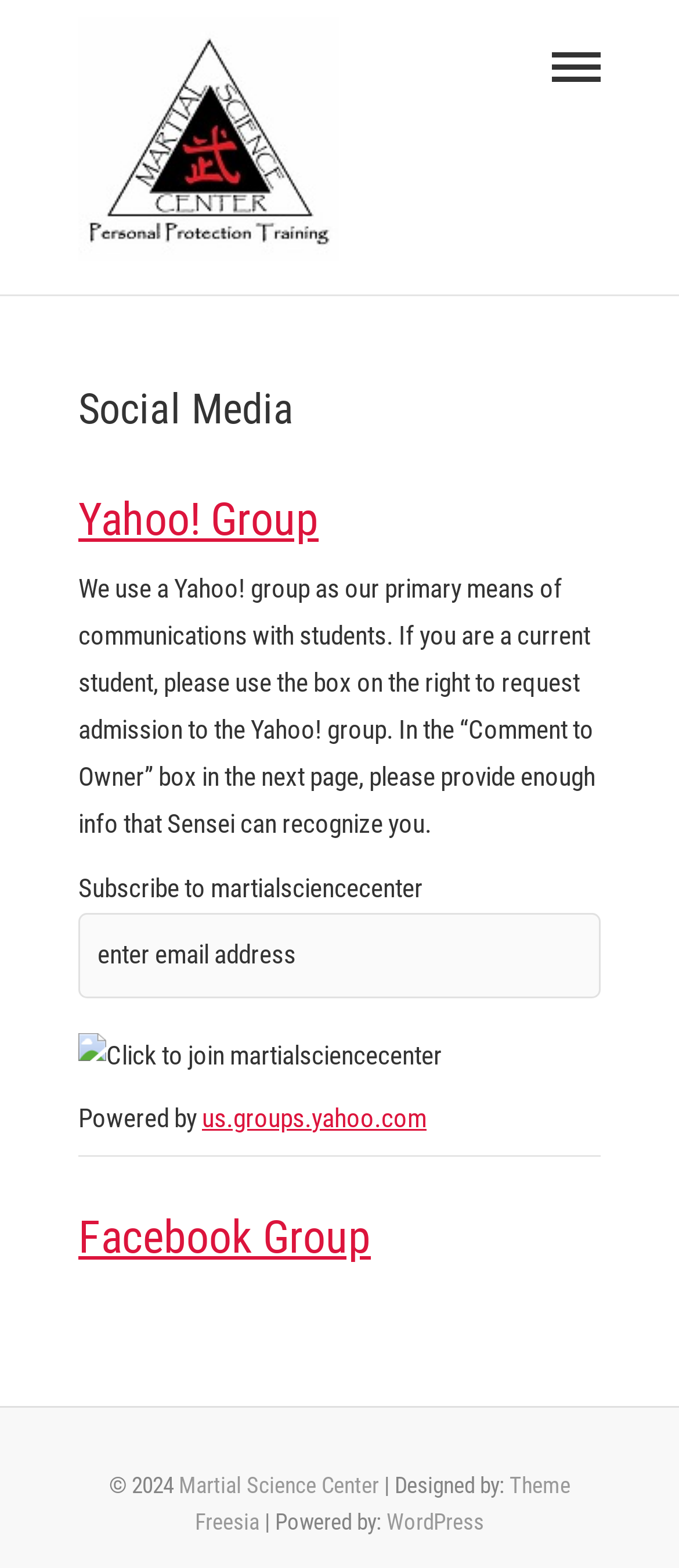Please give the bounding box coordinates of the area that should be clicked to fulfill the following instruction: "Request admission to the Yahoo! group". The coordinates should be in the format of four float numbers from 0 to 1, i.e., [left, top, right, bottom].

[0.115, 0.314, 0.469, 0.348]